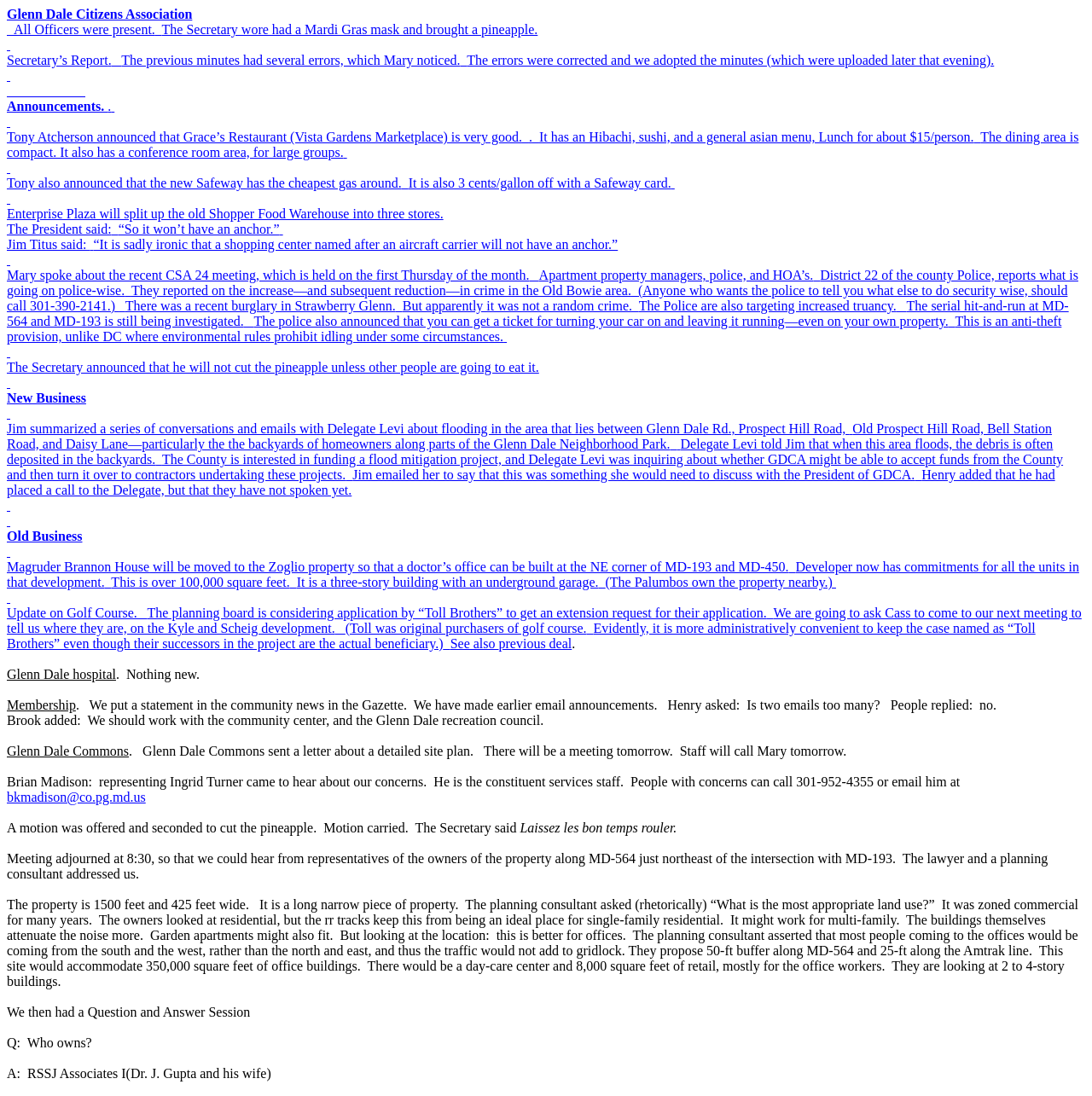Using the provided element description: "Glenn Dale Citizens Association", determine the bounding box coordinates of the corresponding UI element in the screenshot.

[0.006, 0.006, 0.176, 0.019]